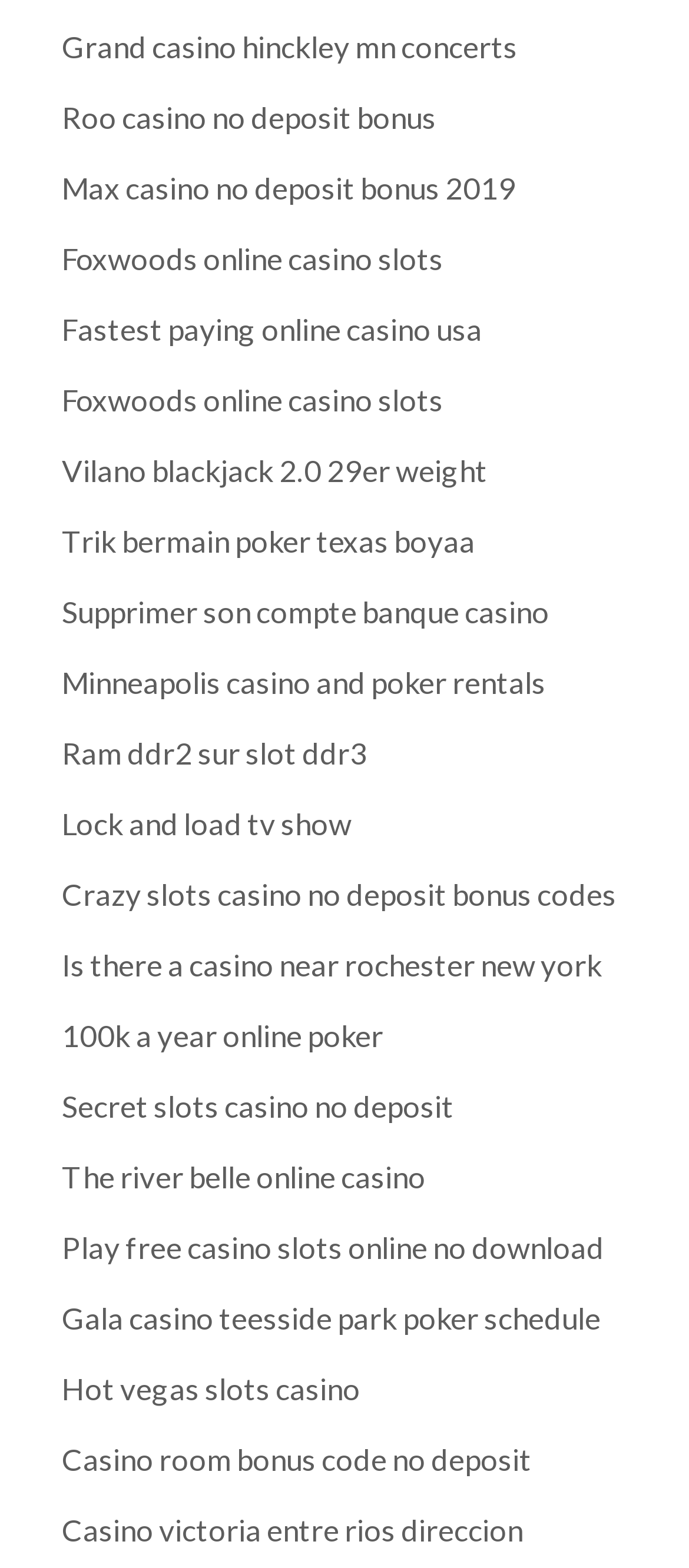Please specify the coordinates of the bounding box for the element that should be clicked to carry out this instruction: "Learn about Vilano Blackjack 2.0 29er weight". The coordinates must be four float numbers between 0 and 1, formatted as [left, top, right, bottom].

[0.09, 0.288, 0.708, 0.312]